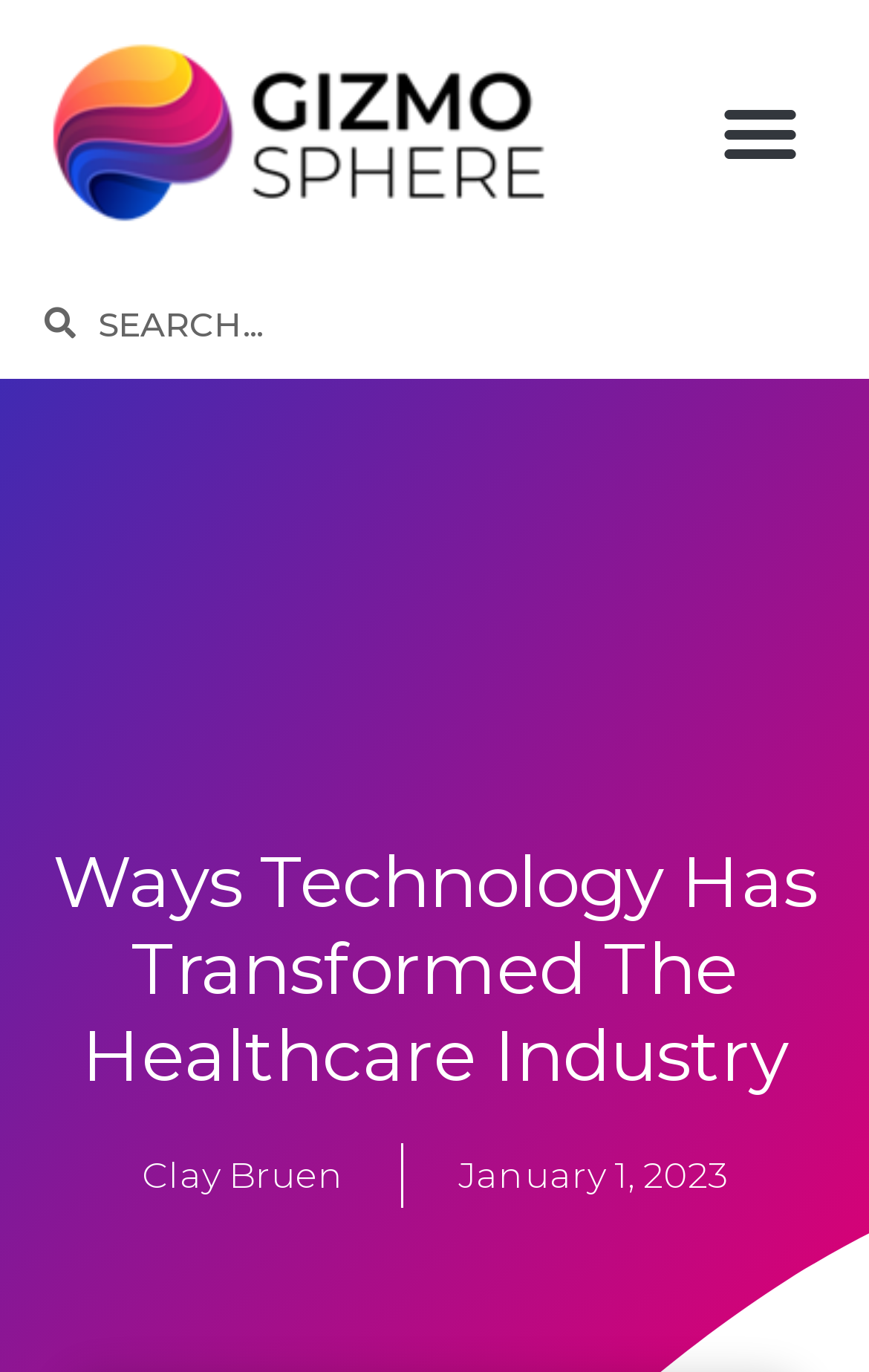Is the menu toggle button expanded?
Examine the image and provide an in-depth answer to the question.

The menu toggle button is not expanded, as indicated by the button element with the bounding box coordinates [0.808, 0.054, 0.942, 0.139] and the property 'expanded: False'.